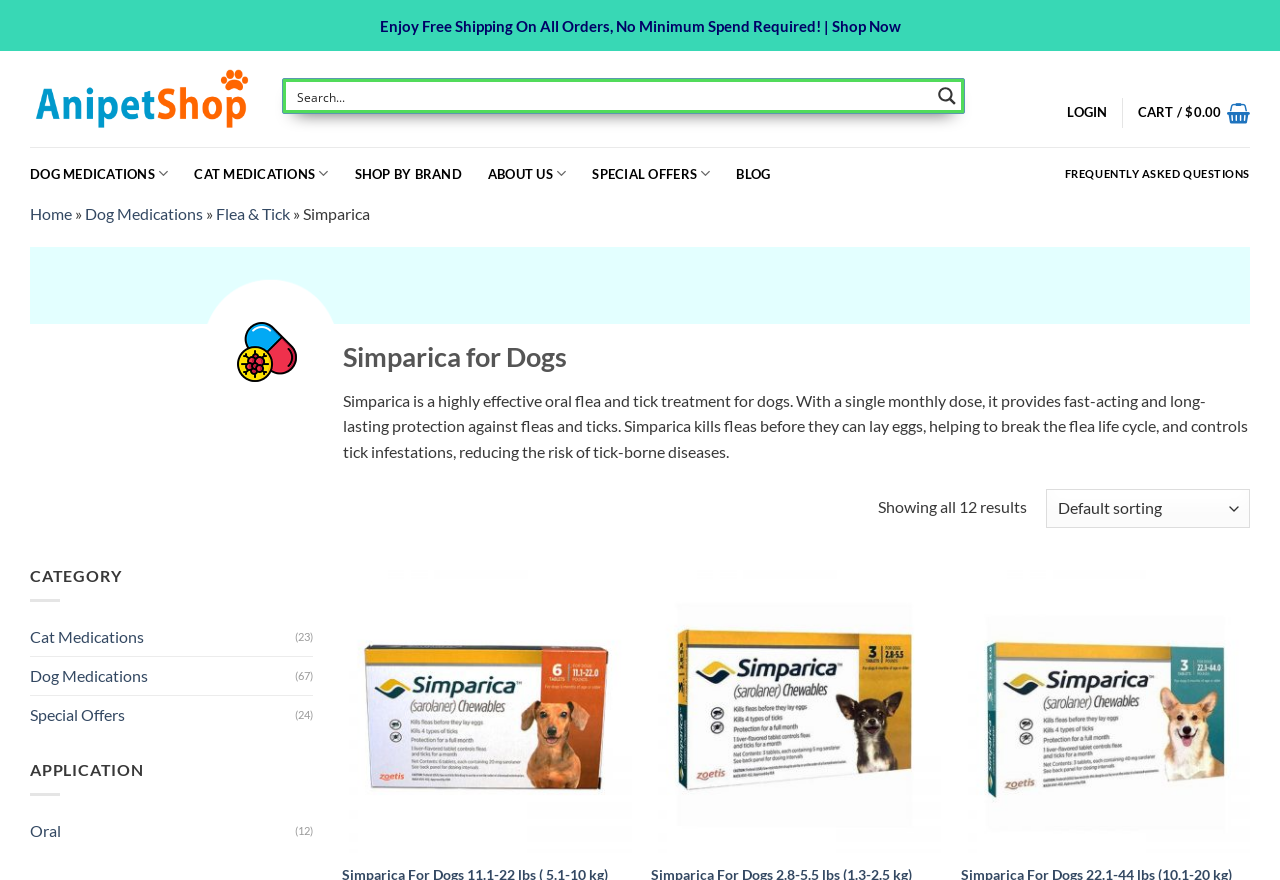What is the name of the flea and tick medicine for dogs?
Refer to the image and respond with a one-word or short-phrase answer.

Simparica